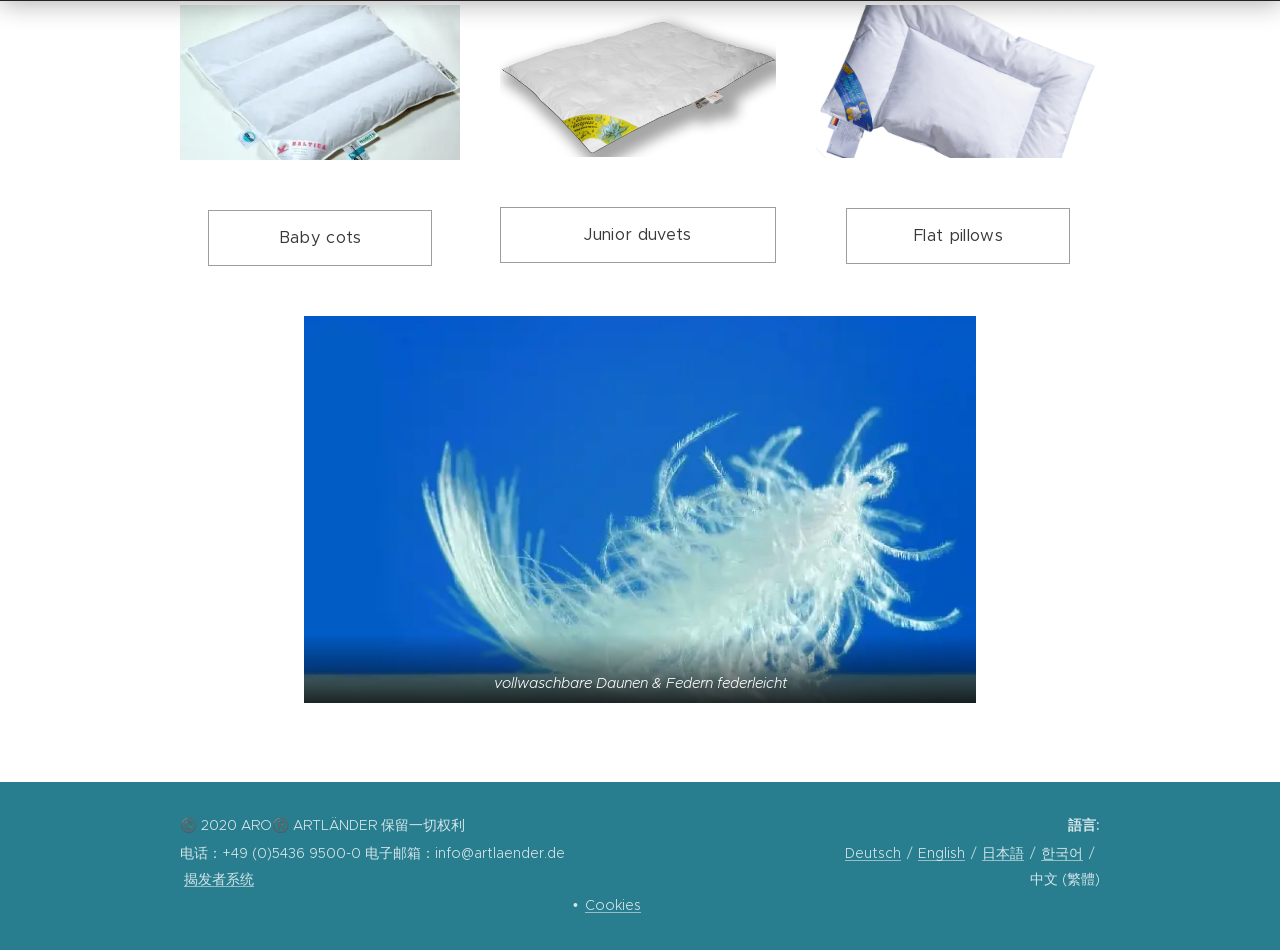What is the company's phone number?
Please provide a single word or phrase as the answer based on the screenshot.

+49 (0)5436 9500-0